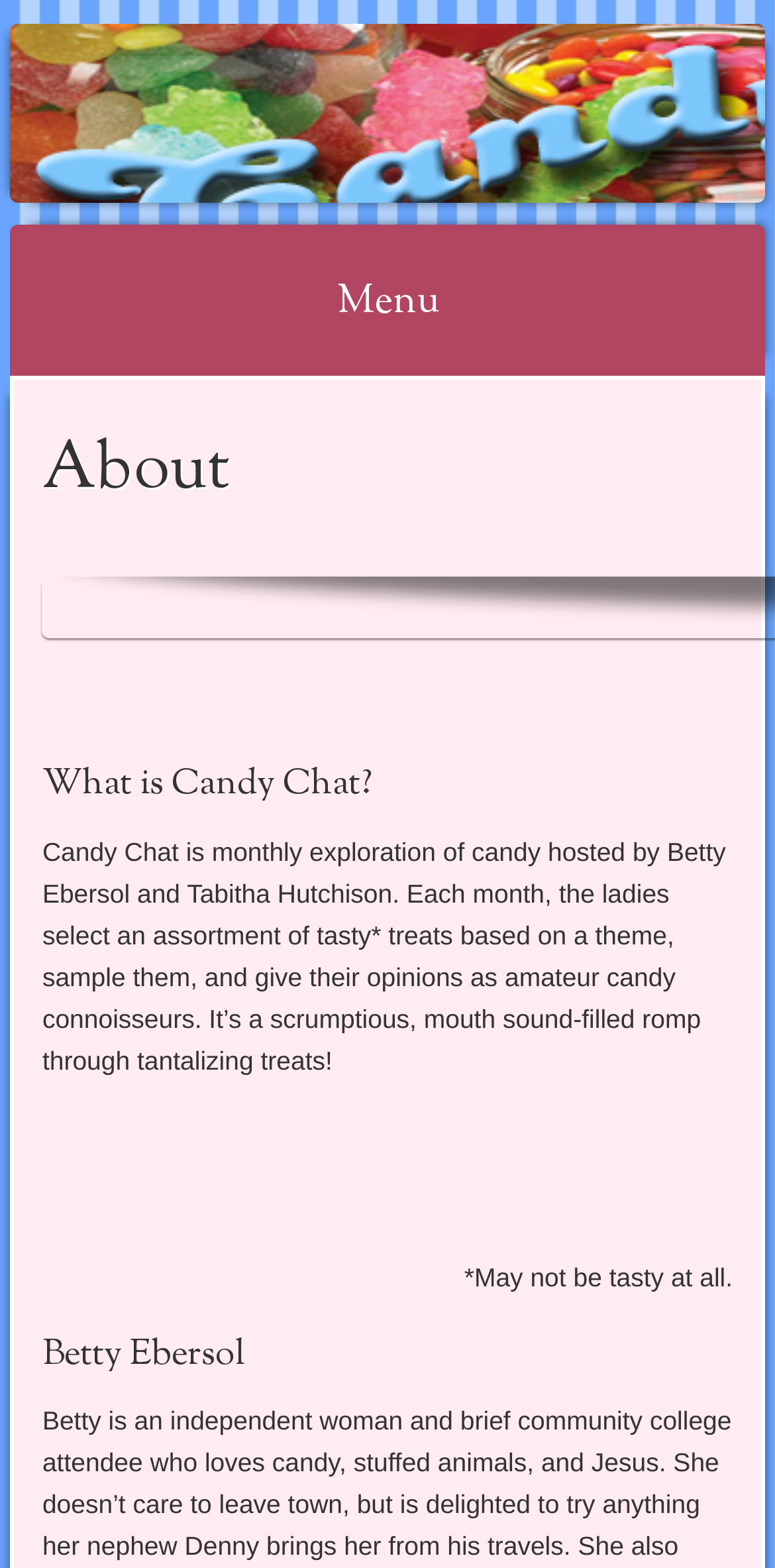Observe the image and answer the following question in detail: What is the theme of the treats?

I found the answer by reading the text that describes what Candy Chat is, which mentions that each month, the ladies select an assortment of tasty treats based on a theme, but it does not specify what the theme is.